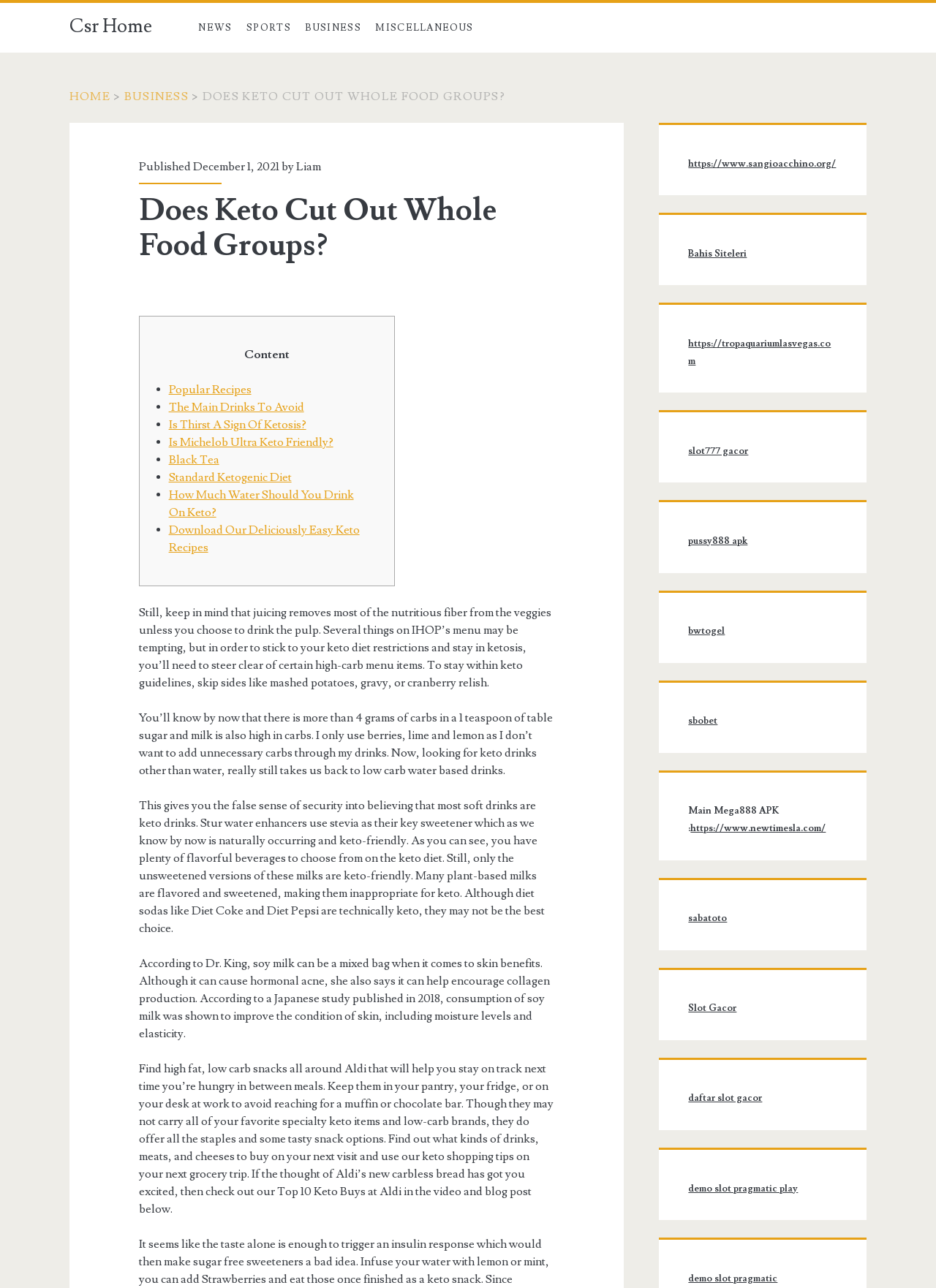Highlight the bounding box coordinates of the region I should click on to meet the following instruction: "Check out keto drinks at Aldi".

[0.148, 0.824, 0.591, 0.944]